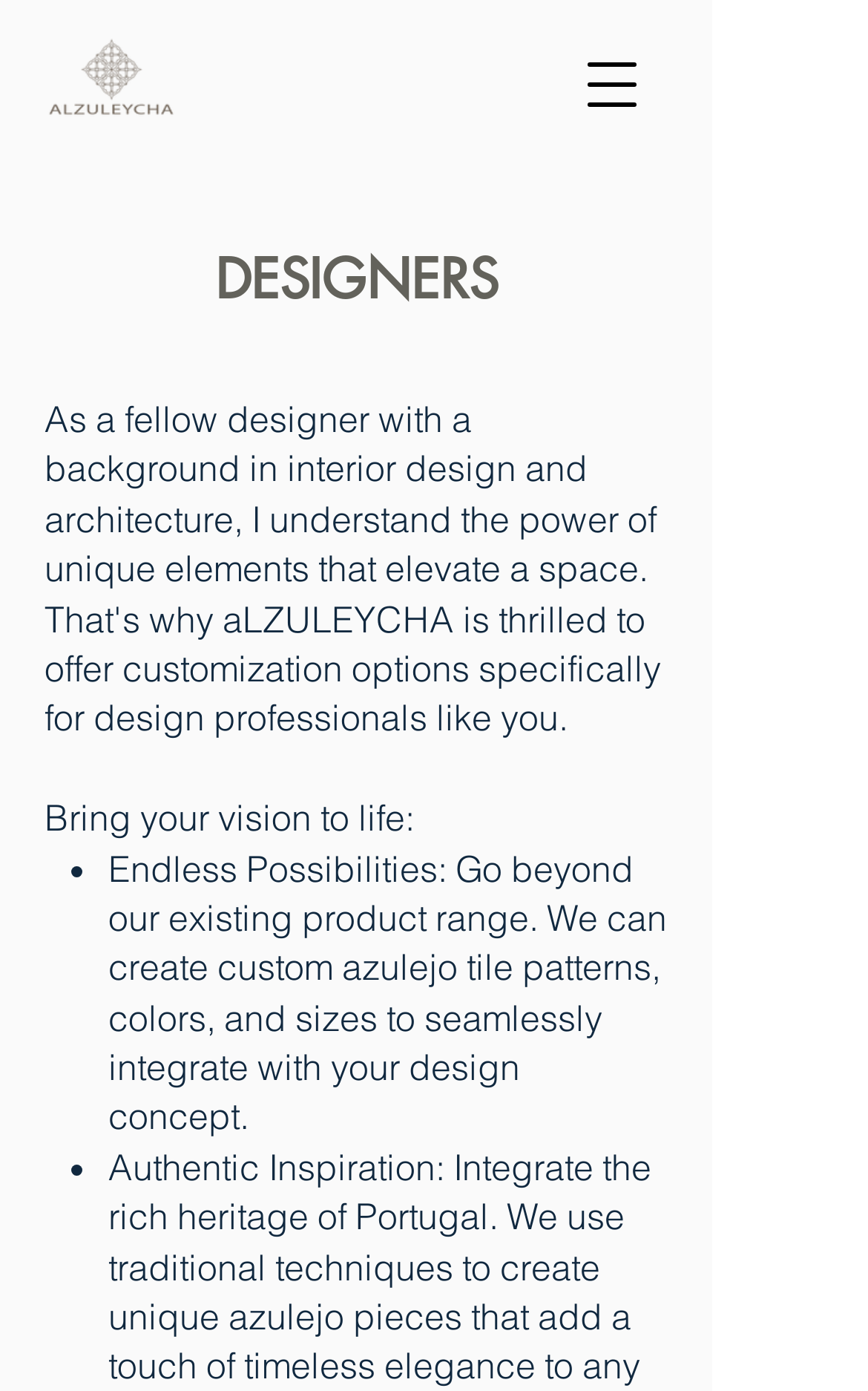What is the purpose of this website?
Look at the image and answer the question with a single word or phrase.

Customize design products